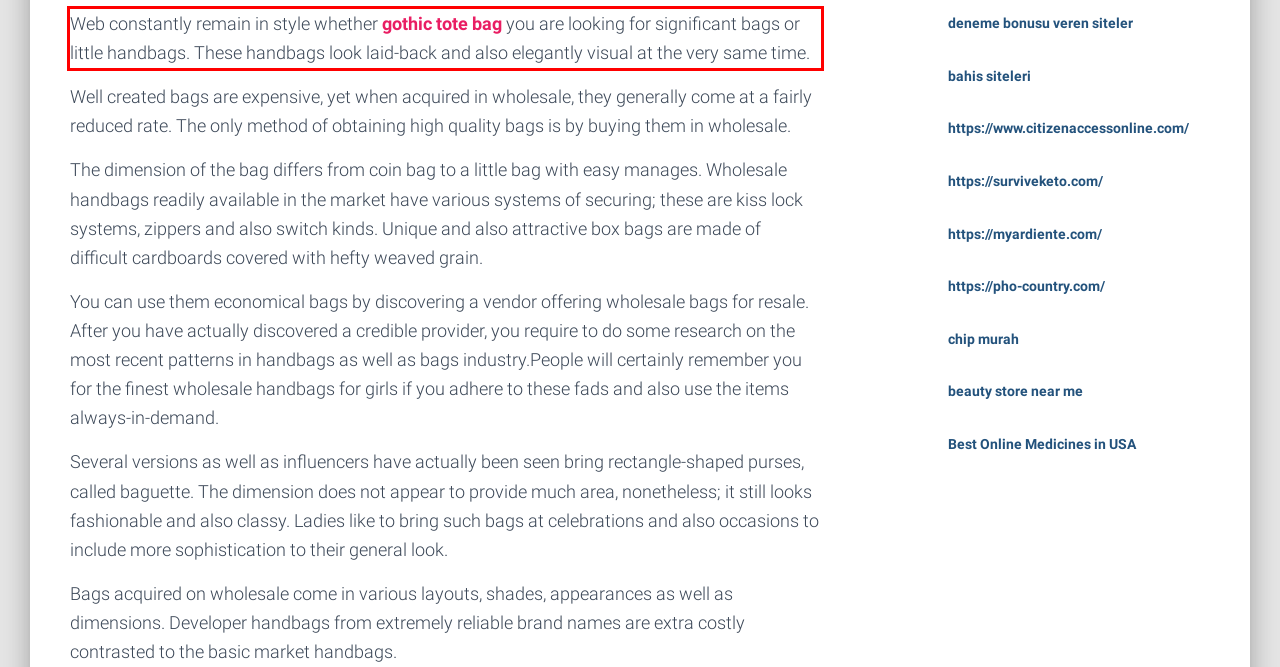You have a screenshot of a webpage where a UI element is enclosed in a red rectangle. Perform OCR to capture the text inside this red rectangle.

Web constantly remain in style whether gothic tote bag you are looking for significant bags or little handbags. These handbags look laid-back and also elegantly visual at the very same time.